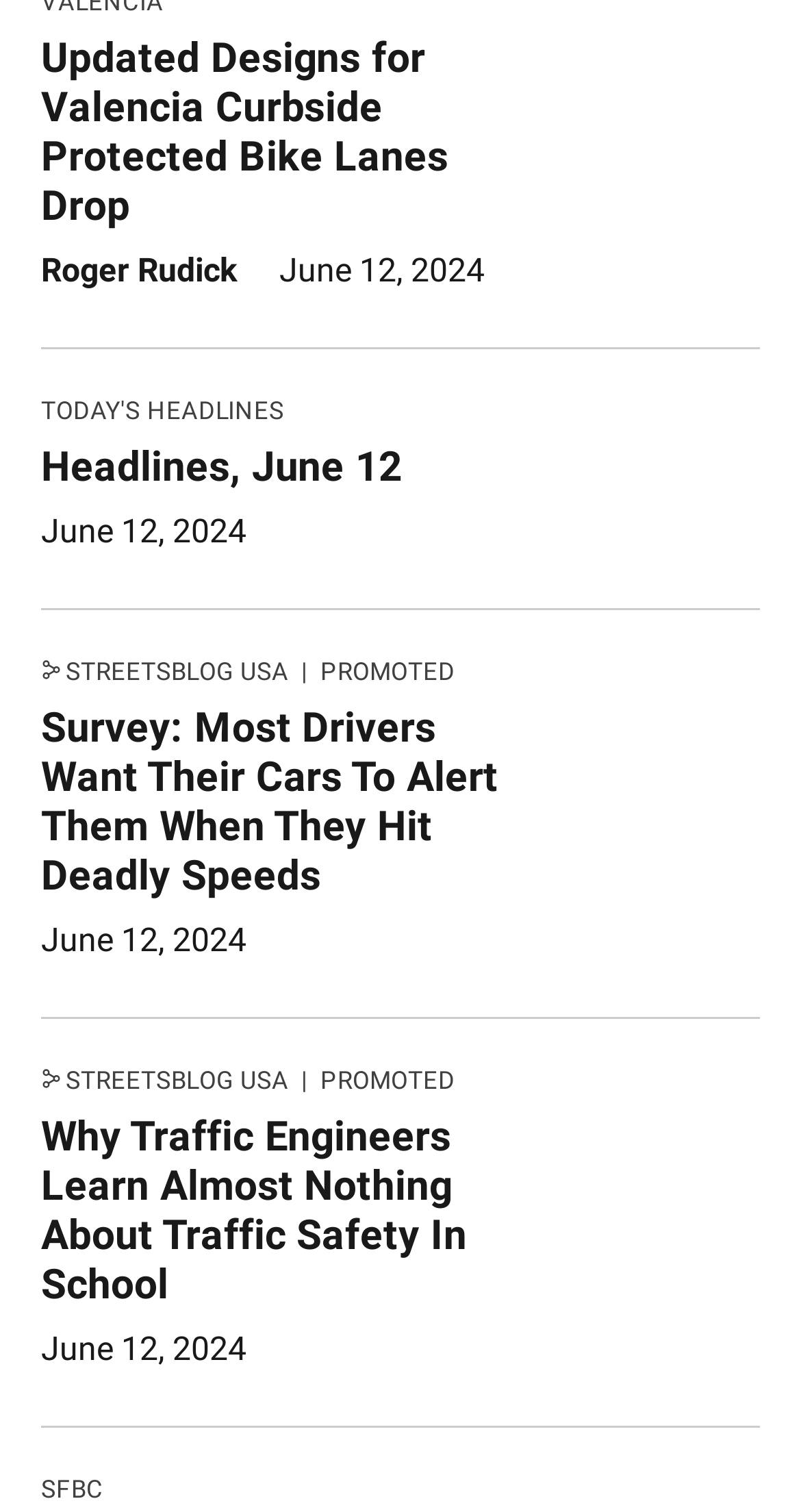What is the title of the first news article?
Please answer the question with a detailed and comprehensive explanation.

The title of the first news article can be found by looking at the link text of the first article, which is 'Survey: Most Drivers Want Their Cars To Alert Them When They Hit Deadly Speeds'.